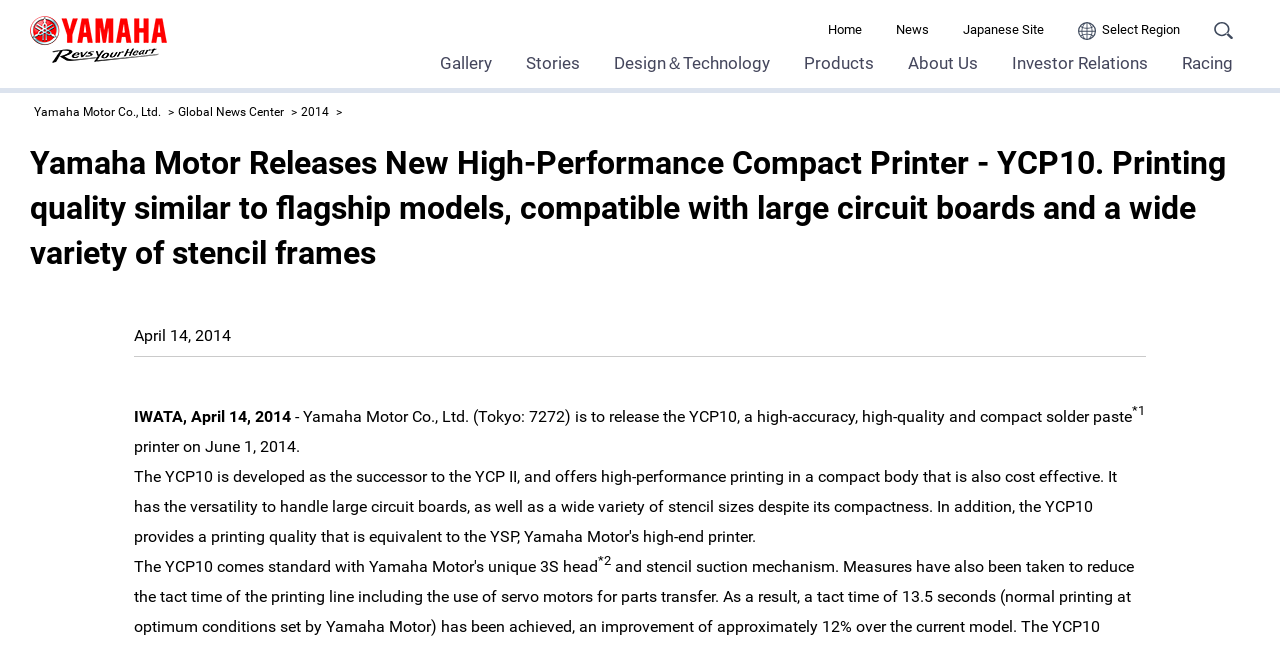Find the bounding box coordinates for the area you need to click to carry out the instruction: "Visit the 'News' page". The coordinates should be four float numbers between 0 and 1, indicated as [left, top, right, bottom].

[0.7, 0.026, 0.726, 0.065]